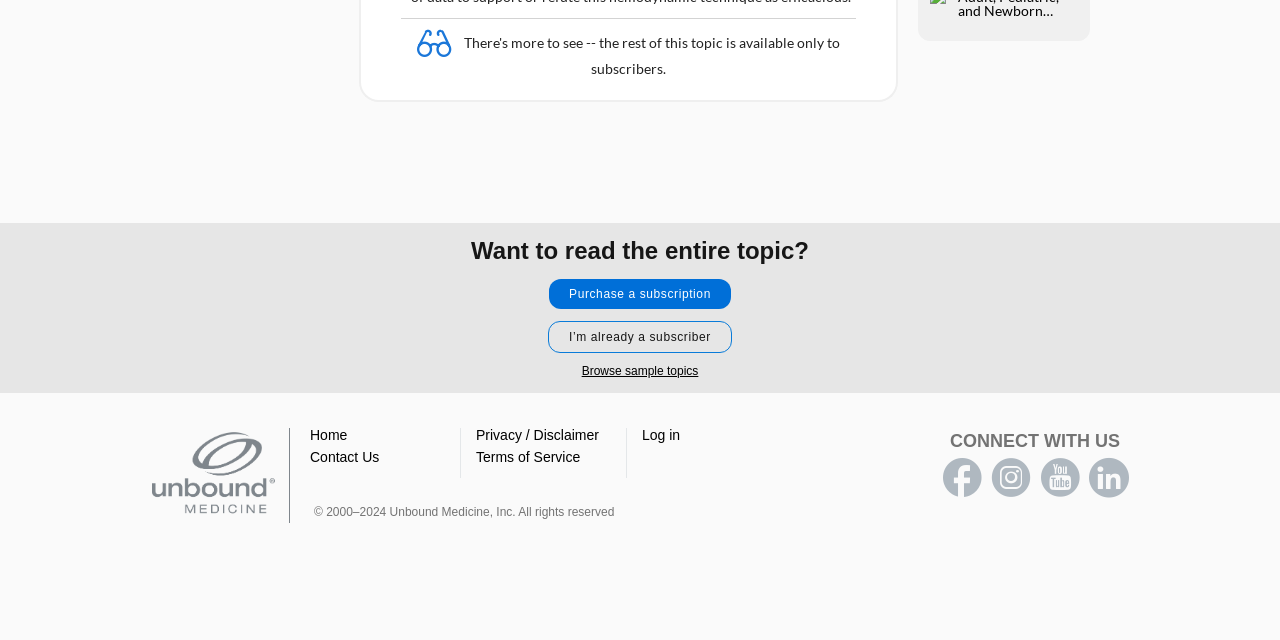Find the UI element described as: "Terms of Service" and predict its bounding box coordinates. Ensure the coordinates are four float numbers between 0 and 1, [left, top, right, bottom].

[0.372, 0.702, 0.453, 0.727]